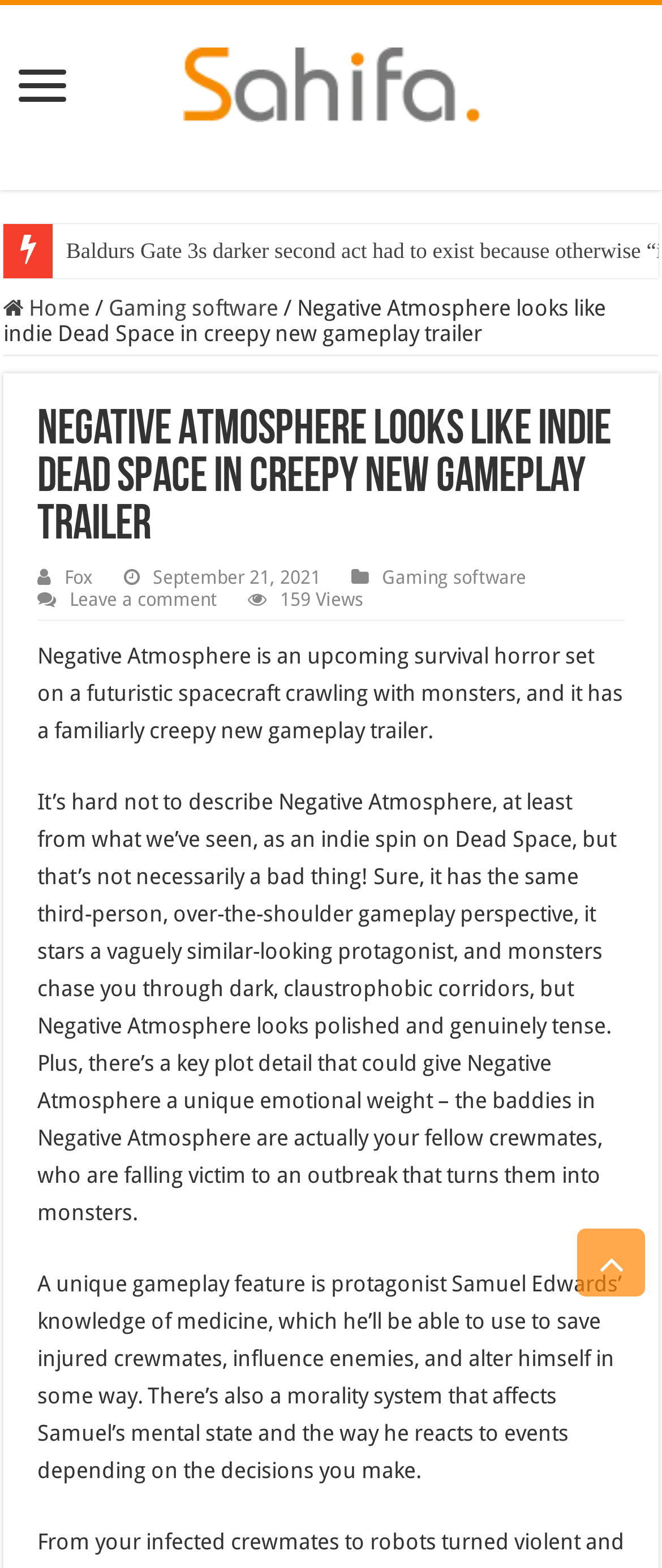Provide your answer to the question using just one word or phrase: How many views does the article have?

159 Views